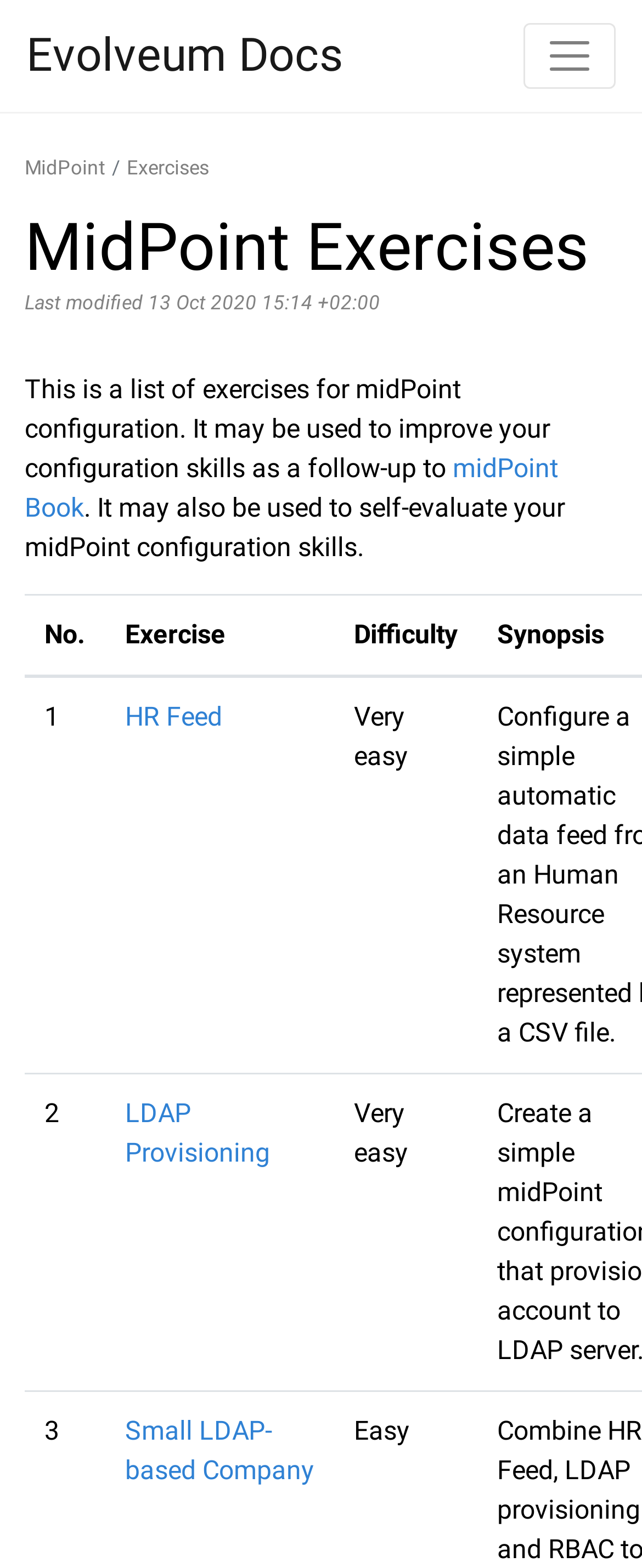Determine the bounding box coordinates of the element that should be clicked to execute the following command: "view HR Feed exercise".

[0.195, 0.447, 0.346, 0.467]